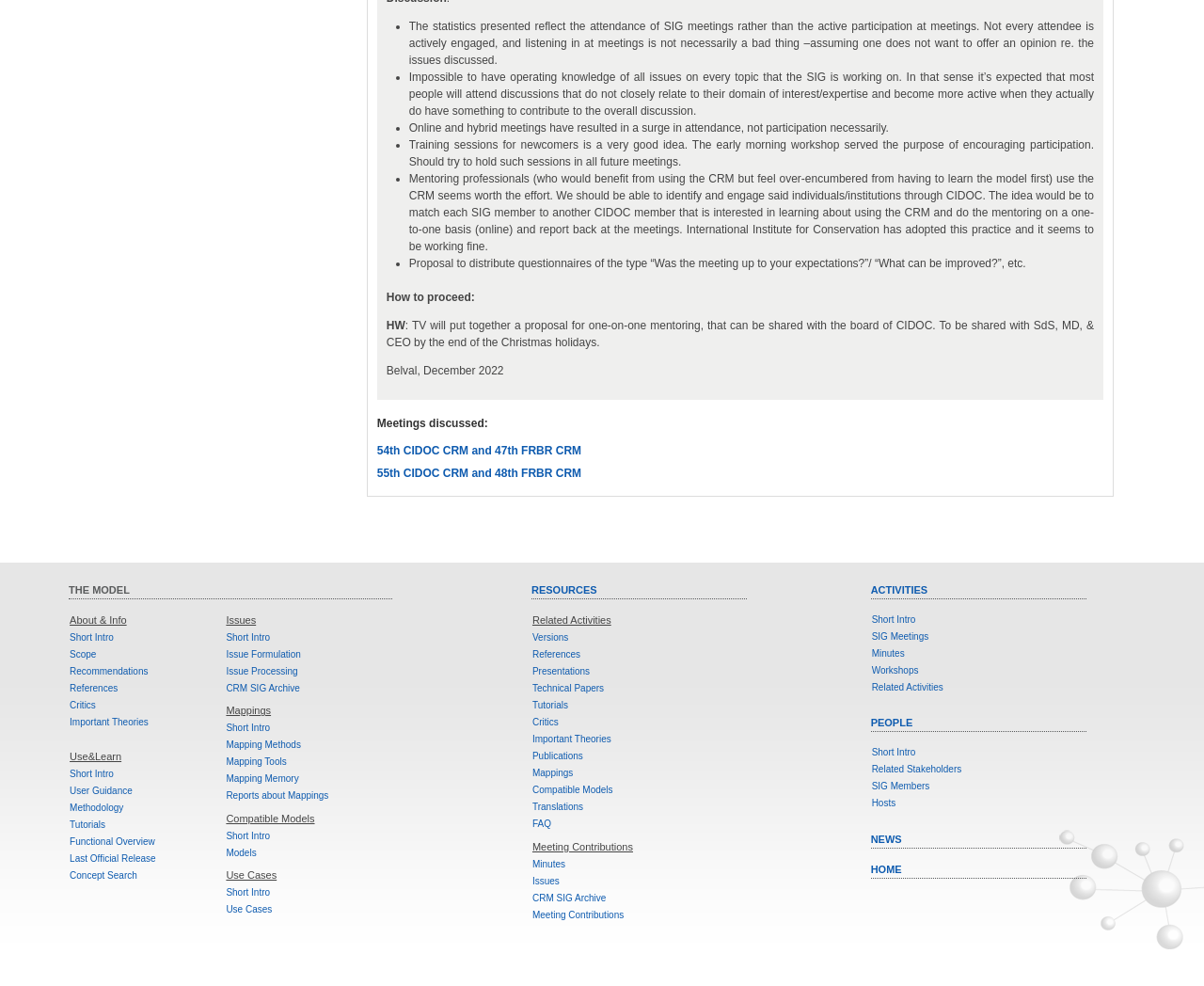Locate the bounding box coordinates of the region to be clicked to comply with the following instruction: "View 'About & Info'". The coordinates must be four float numbers between 0 and 1, in the form [left, top, right, bottom].

[0.058, 0.623, 0.105, 0.634]